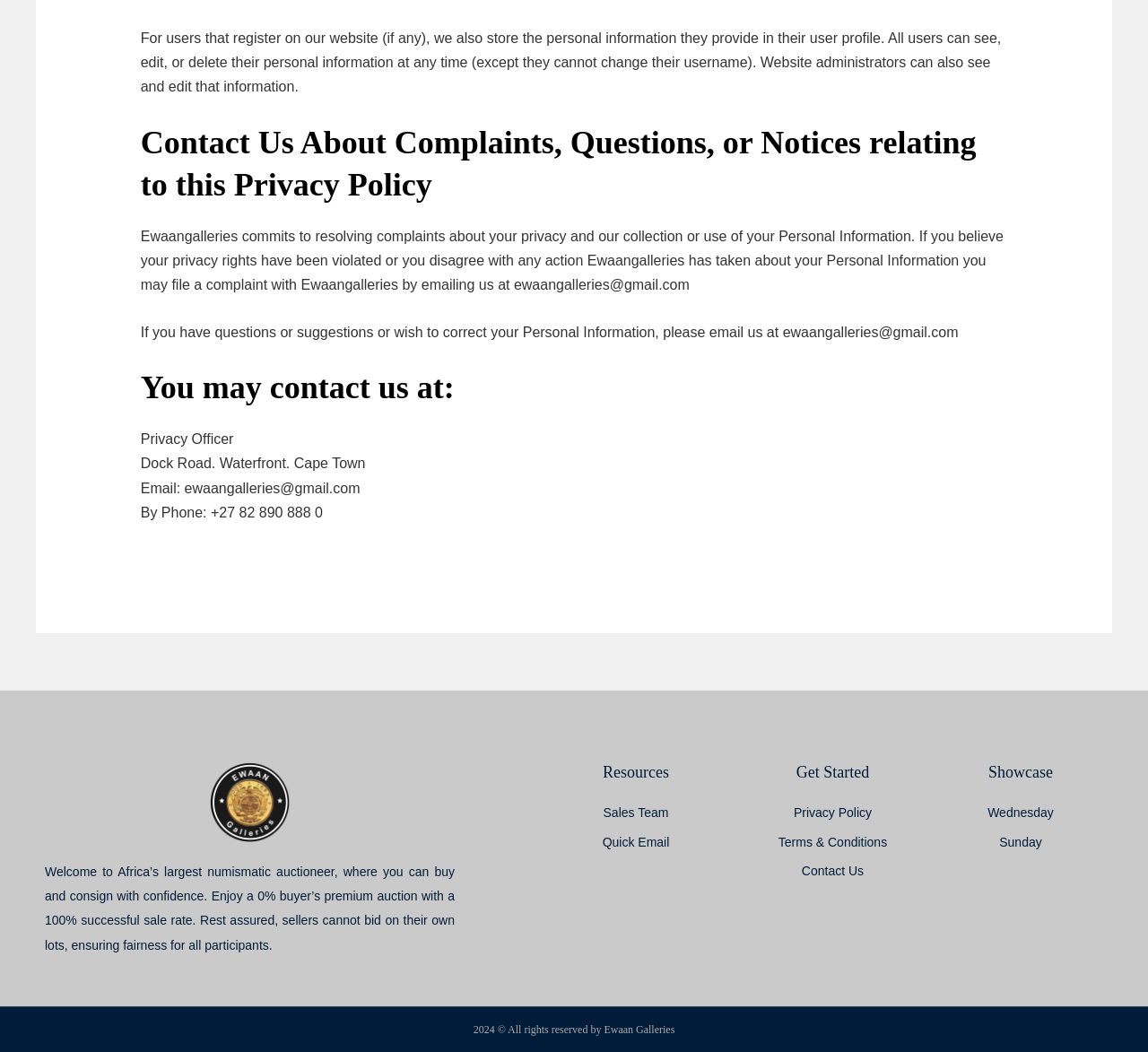What is the name of the auctioneer mentioned on the webpage?
Look at the image and answer with only one word or phrase.

Ewaan Galleries